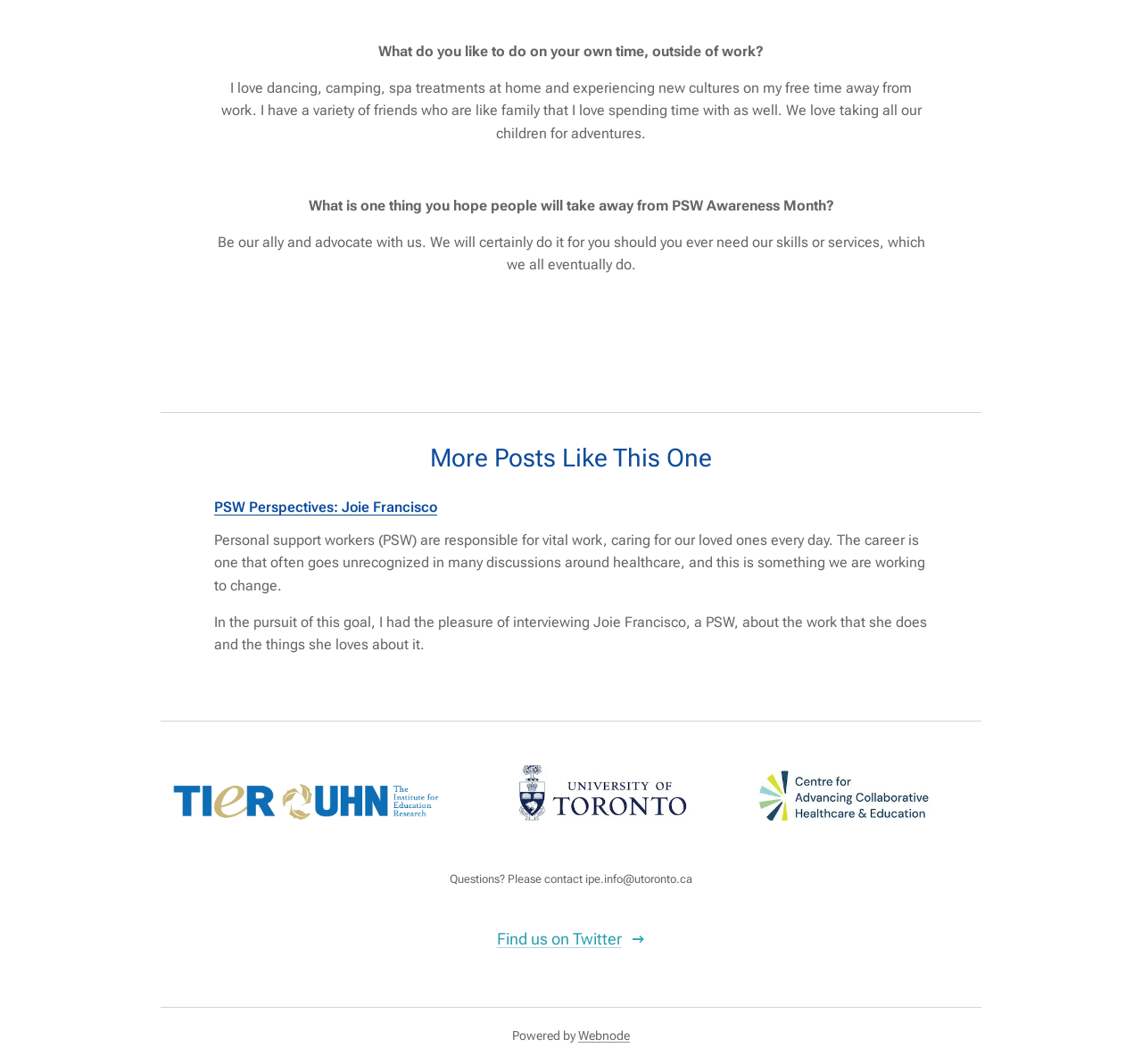With reference to the image, please provide a detailed answer to the following question: How can one contact for questions?

The webpage provides a contact email address, ipe.info@utoronto.ca, for questions, which is mentioned in the StaticText element with the text 'Questions? Please contact ipe.info@utoronto.ca'.